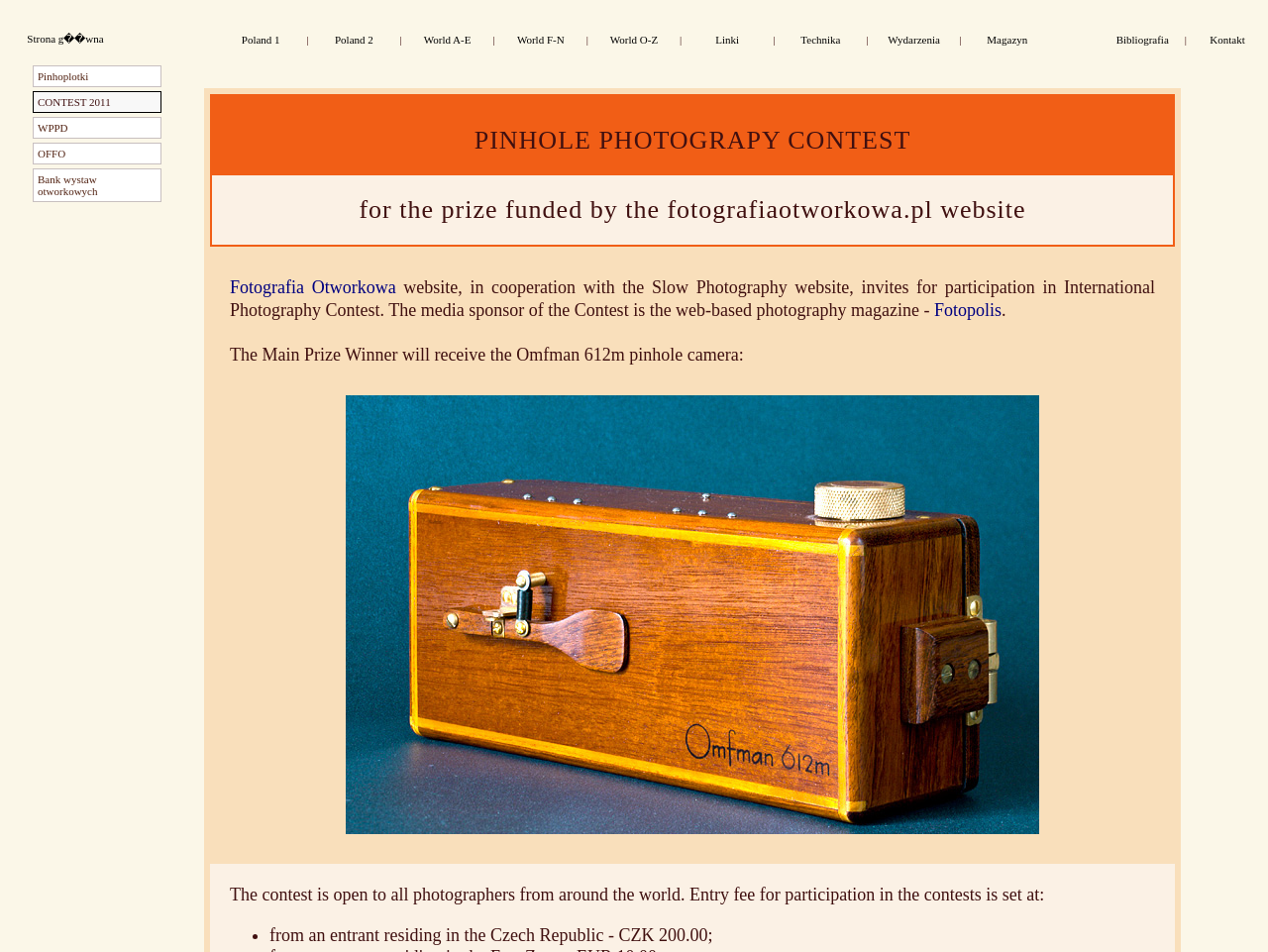Find the bounding box coordinates for the area that should be clicked to accomplish the instruction: "Check Bibliografia".

[0.88, 0.035, 0.922, 0.048]